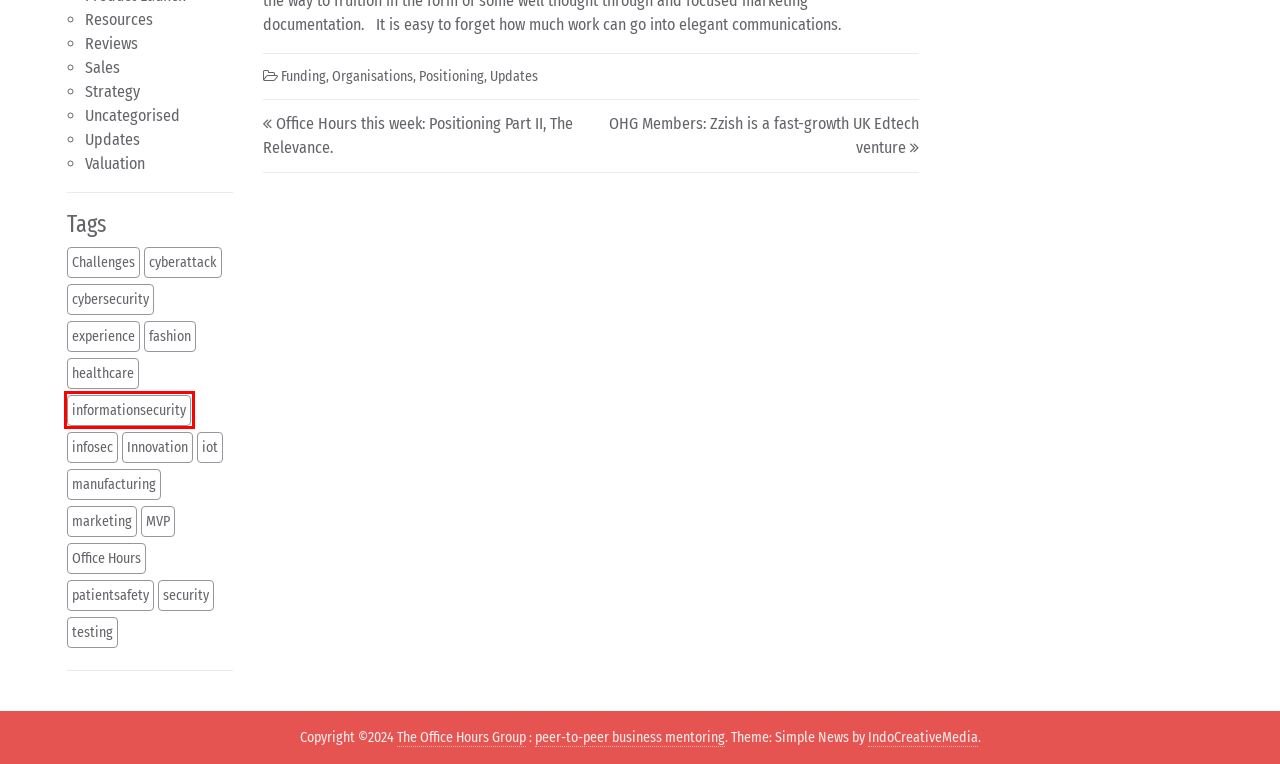You are provided with a screenshot of a webpage containing a red rectangle bounding box. Identify the webpage description that best matches the new webpage after the element in the bounding box is clicked. Here are the potential descriptions:
A. Office Hours – The Office Hours Group
B. security – The Office Hours Group
C. testing – The Office Hours Group
D. healthcare – The Office Hours Group
E. informationsecurity – The Office Hours Group
F. fashion – The Office Hours Group
G. Positioning – The Office Hours Group
H. Free WordPress Themes Based on Bootstrap by IndoCreativeMedia

E